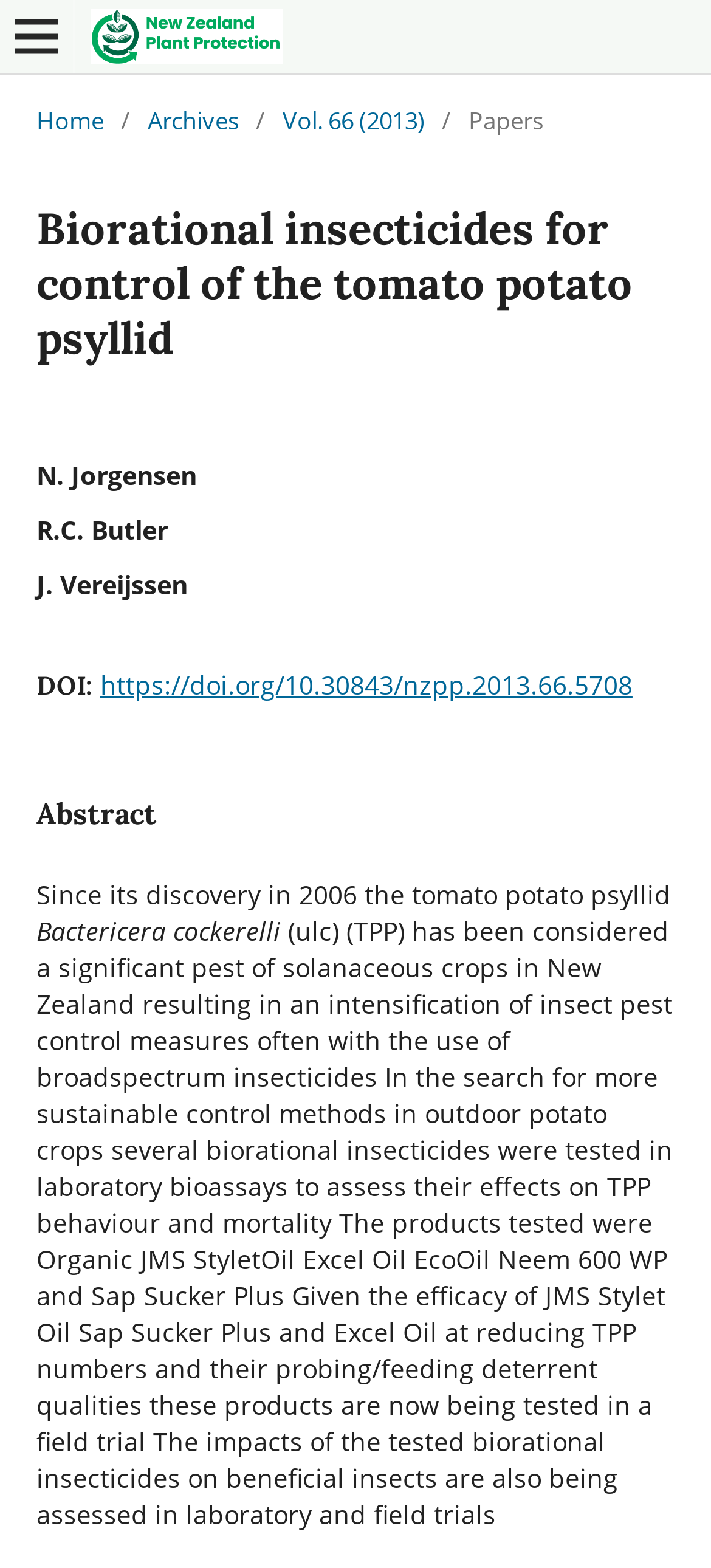Utilize the details in the image to thoroughly answer the following question: How many biorational insecticides were tested?

I found the text 'The products tested were Organic JMS StyletOil Excel Oil EcoOil Neem 600 WP and Sap Sucker Plus' which lists 5 biorational insecticides that were tested, so the answer is 5.